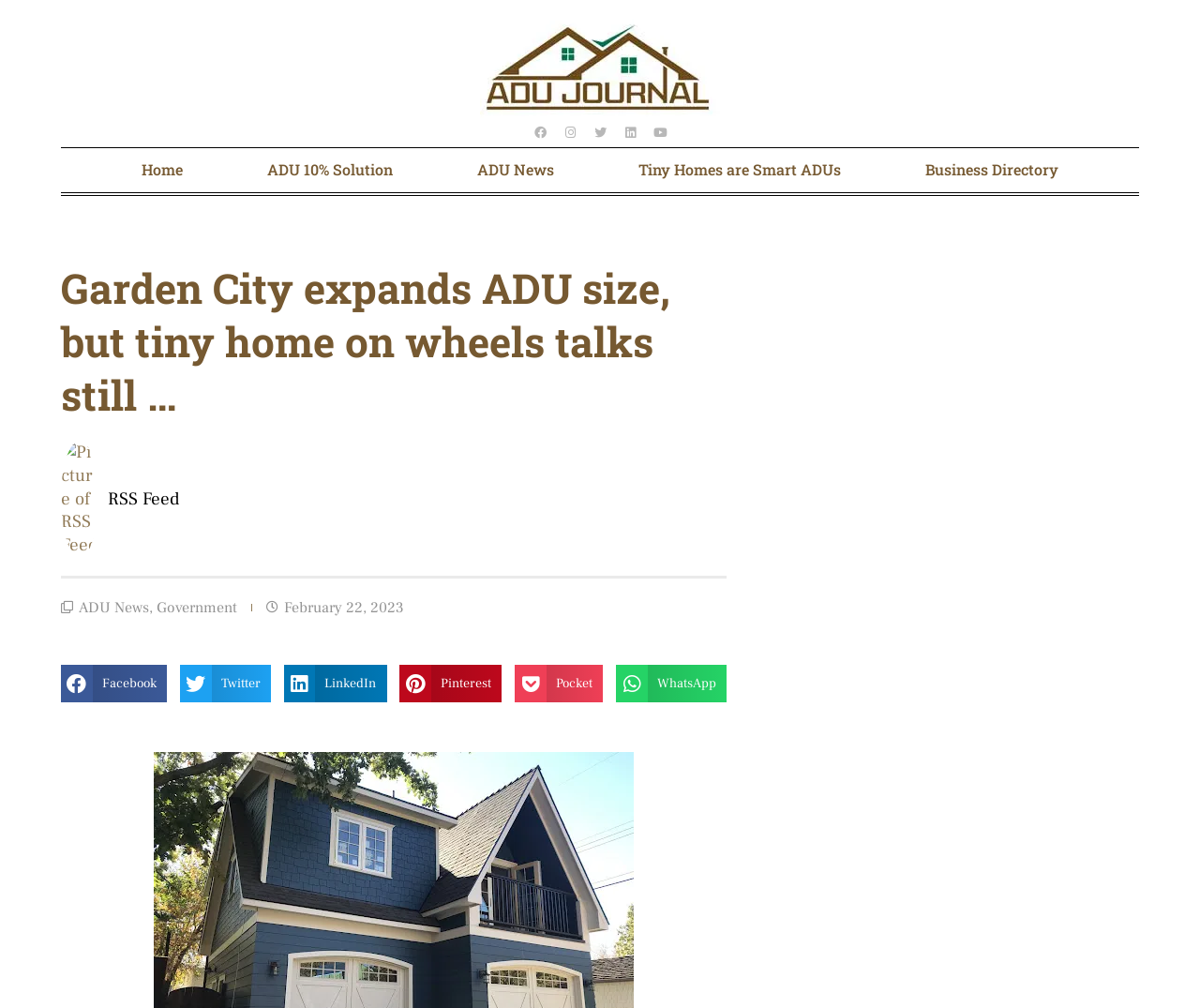How many social media platforms are available for sharing the article? Based on the image, give a response in one word or a short phrase.

6